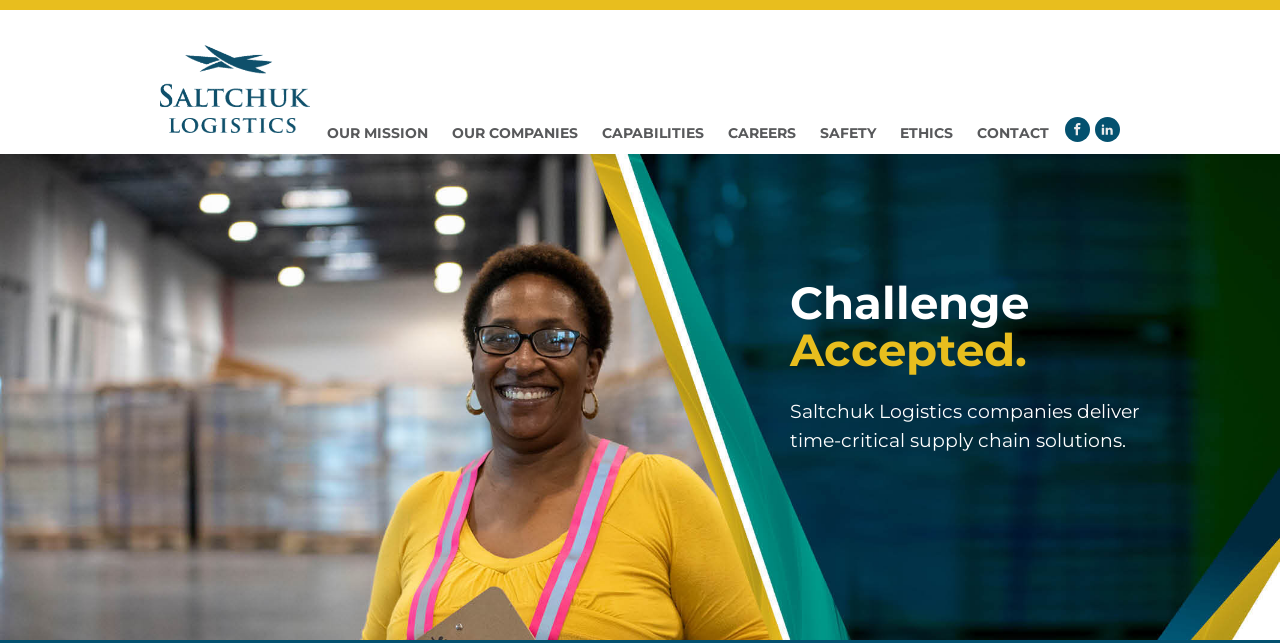Please identify the bounding box coordinates of the area that needs to be clicked to fulfill the following instruction: "Go to OUR MISSION."

[0.246, 0.16, 0.343, 0.239]